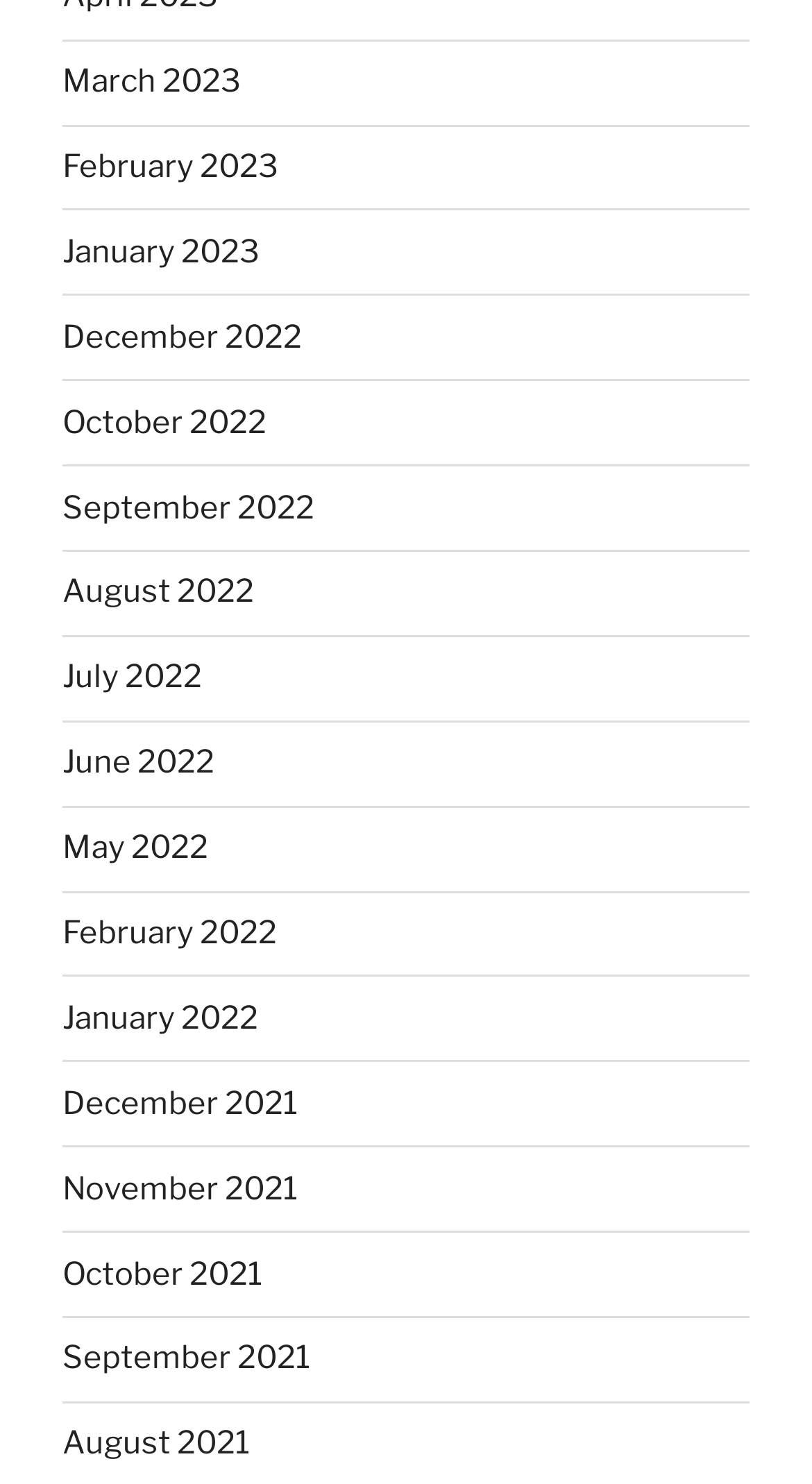Provide the bounding box coordinates in the format (top-left x, top-left y, bottom-right x, bottom-right y). All values are floating point numbers between 0 and 1. Determine the bounding box coordinate of the UI element described as: July 2022

[0.077, 0.444, 0.249, 0.469]